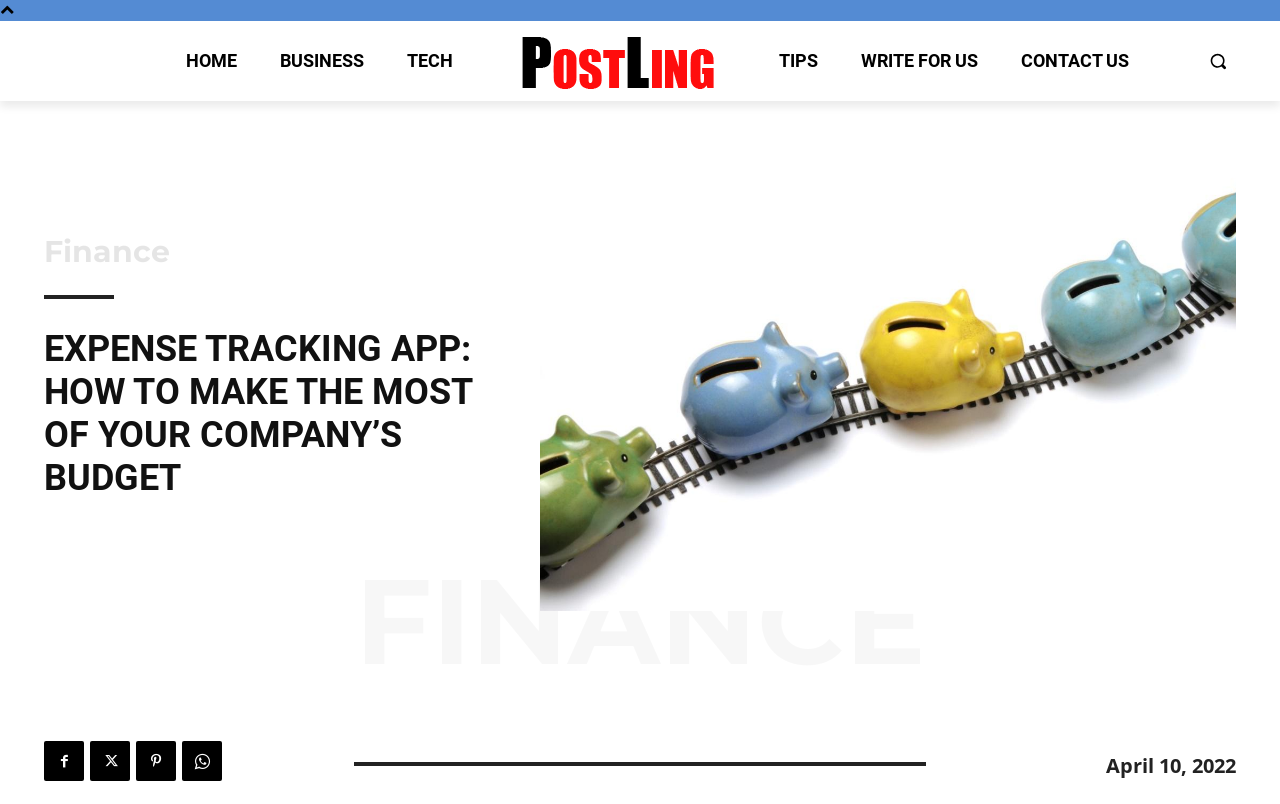Specify the bounding box coordinates of the element's region that should be clicked to achieve the following instruction: "visit the CONTACT US page". The bounding box coordinates consist of four float numbers between 0 and 1, in the format [left, top, right, bottom].

[0.787, 0.026, 0.893, 0.126]